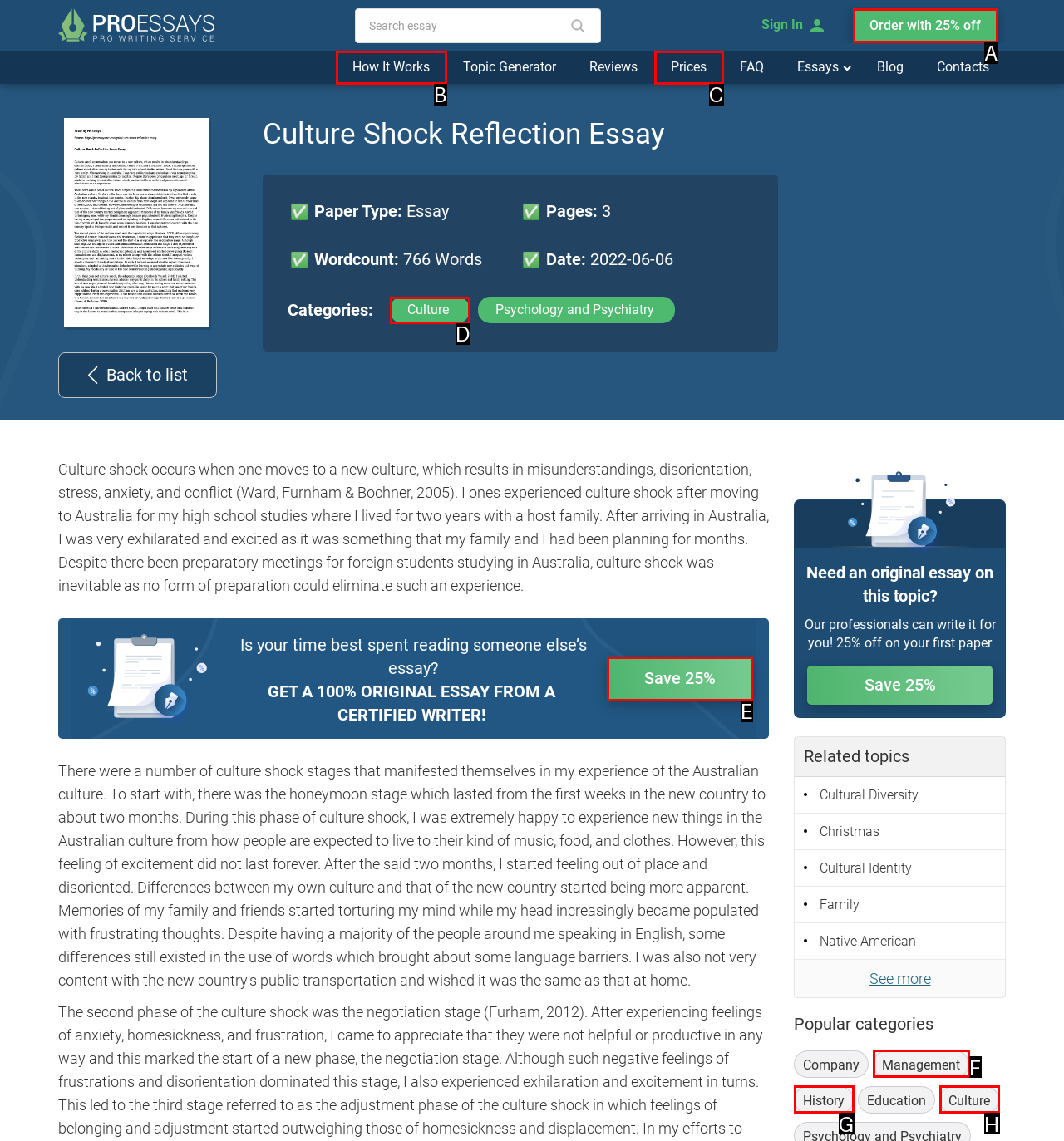Look at the description: Order with 25% off
Determine the letter of the matching UI element from the given choices.

A